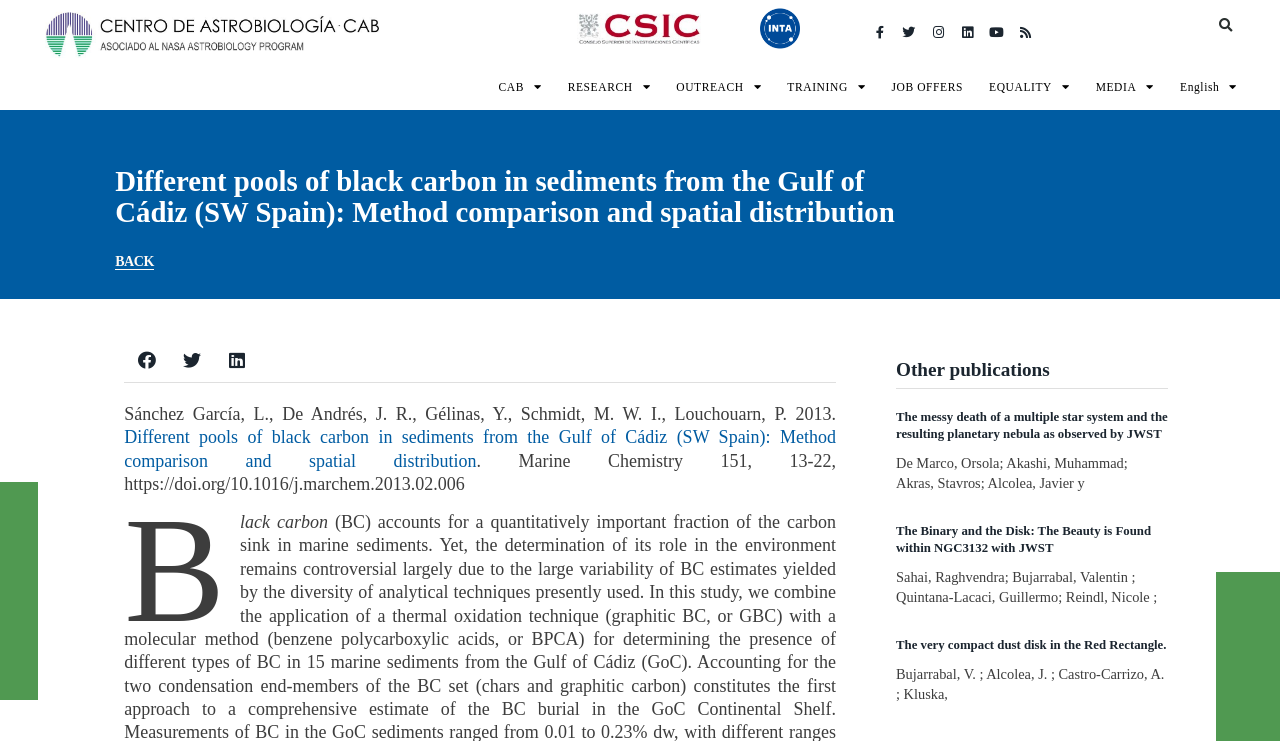Please identify the bounding box coordinates of the element on the webpage that should be clicked to follow this instruction: "Search for something". The bounding box coordinates should be given as four float numbers between 0 and 1, formatted as [left, top, right, bottom].

[0.851, 0.037, 0.969, 0.073]